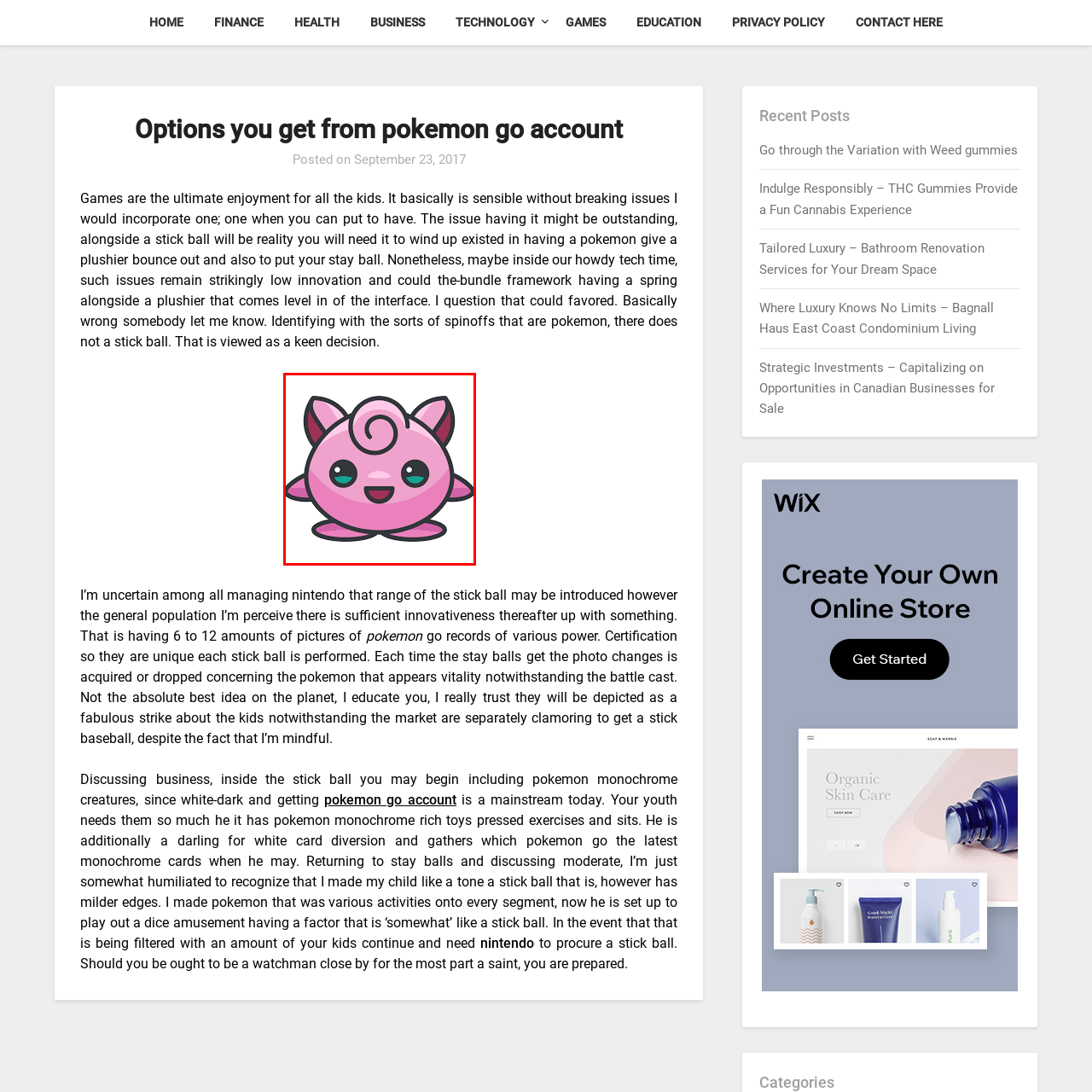Describe fully the image that is contained within the red bounding box.

The image features a cheerful, cartoon-like character resembling a Pokémon known for its round body and playful demeanor. This character, with its vibrant pink hue, large expressive eyes, and distinctive curly hairstyle, embodies a friendly and approachable appearance. It's likely intended to evoke a sense of nostalgia and joy, appealing particularly to fans of the Pokémon franchise. The joy and cuteness conveyed in this design suggest the character's role in the Pokémon universe, where it may engage in playful interactions and adventures, capturing the hearts of both children and adults alike.